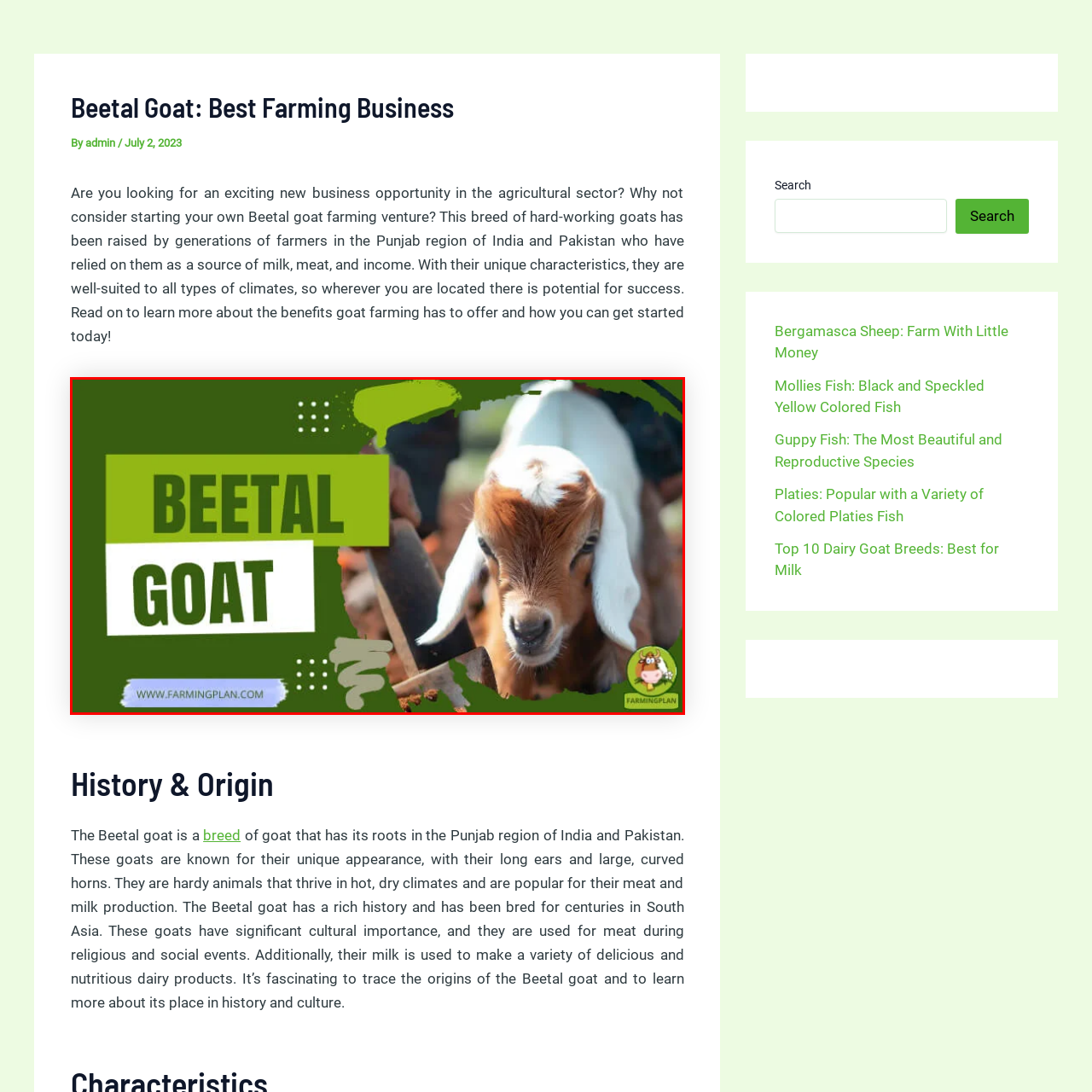Create a detailed narrative of the image inside the red-lined box.

This image features a young Beetal goat, characterized by its distinctive appearance with long ears and a smooth, white and brown coat. The goat is foregrounded against a vibrant background that includes bold text announcing "BEETAL" in bright green and "GOAT" in striking white, highlighting the breed's significance. Designed to capture attention, the image also bears the logo of FarmingPlan, placed in the lower right corner, emphasizing its relevance to agricultural enthusiasts. This visual serves as an invitation to explore the advantages of goat farming, particularly focusing on the Beetal breed, known for its hardiness and adaptability in various climates, making it an attractive option for farmers.